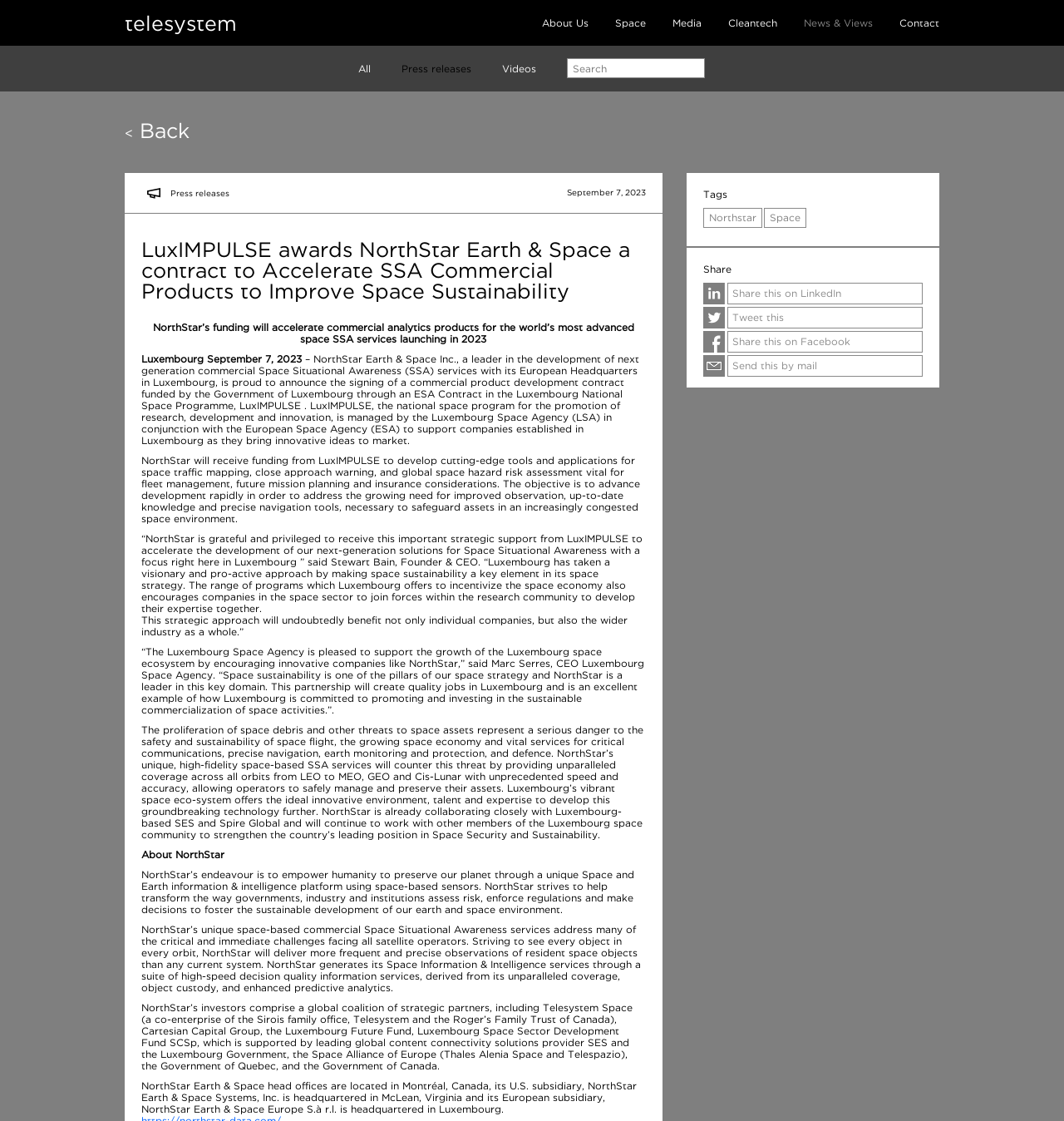Please identify the bounding box coordinates of the region to click in order to complete the given instruction: "Go to the 'News & Views' page". The coordinates should be four float numbers between 0 and 1, i.e., [left, top, right, bottom].

[0.755, 0.016, 0.82, 0.025]